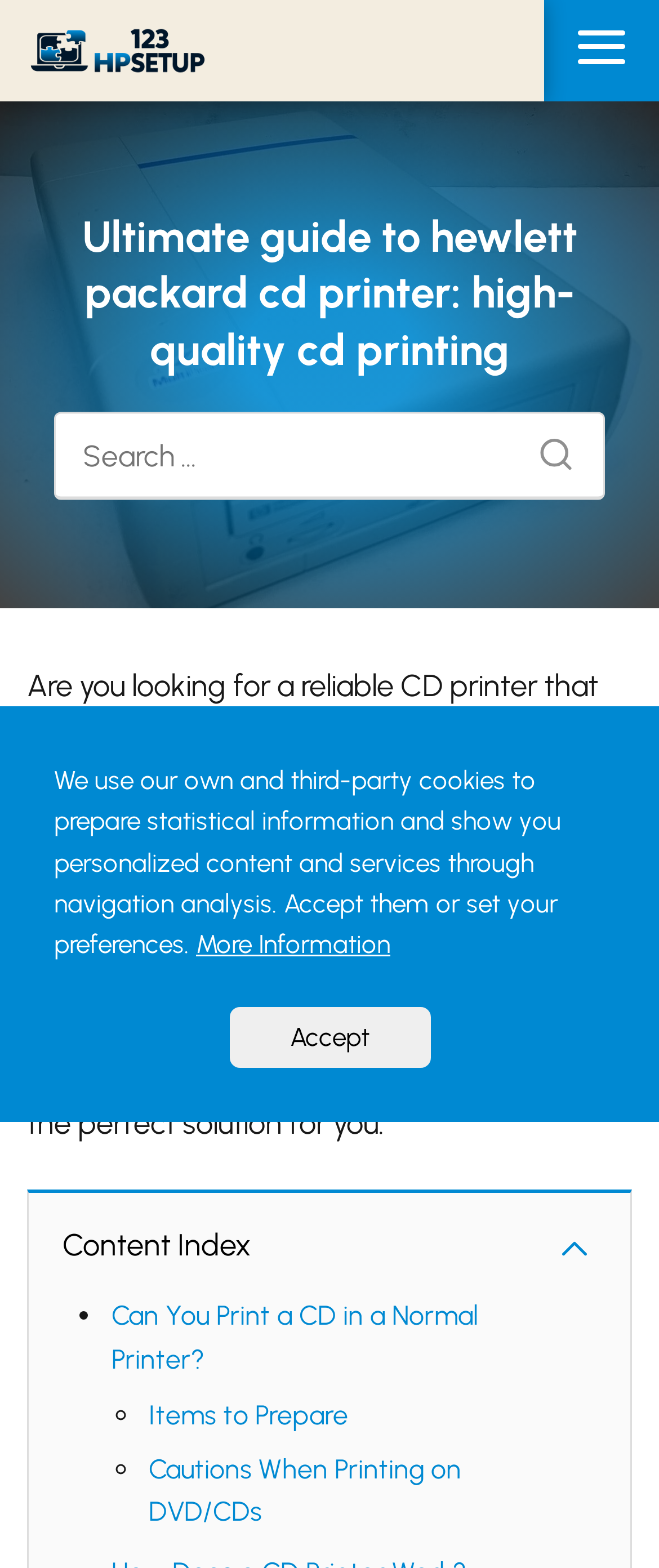Create a detailed summary of the webpage's content and design.

The webpage is an ultimate guide to the Hewlett Packard CD Printer, providing high-quality CD printing. At the top left, there is a logo of "123 HP Setup" with a link to the website. Next to it, there is a heading that reads "Ultimate guide to Hewlett Packard CD printer: high-quality CD printing". Below the heading, there is a search bar with a "Search" button on the right side, accompanied by a small icon.

The main content of the webpage starts with a paragraph that introduces the Hewlett Packard CD Printer, explaining its features, functionality, and benefits. This is followed by a "Content Index" section, which appears to be a table of contents. Below the index, there is a list of links, each with a bullet point, including "Can You Print a CD in a Normal Printer?", "Items to Prepare", and "Cautions When Printing on DVD/CDs".

On the right side of the page, there is a notification about the use of cookies, with a link to "More Information" and an "Accept" button. The notification is positioned roughly in the middle of the page, vertically. Overall, the webpage has a clean layout, with a focus on providing information about the Hewlett Packard CD Printer.